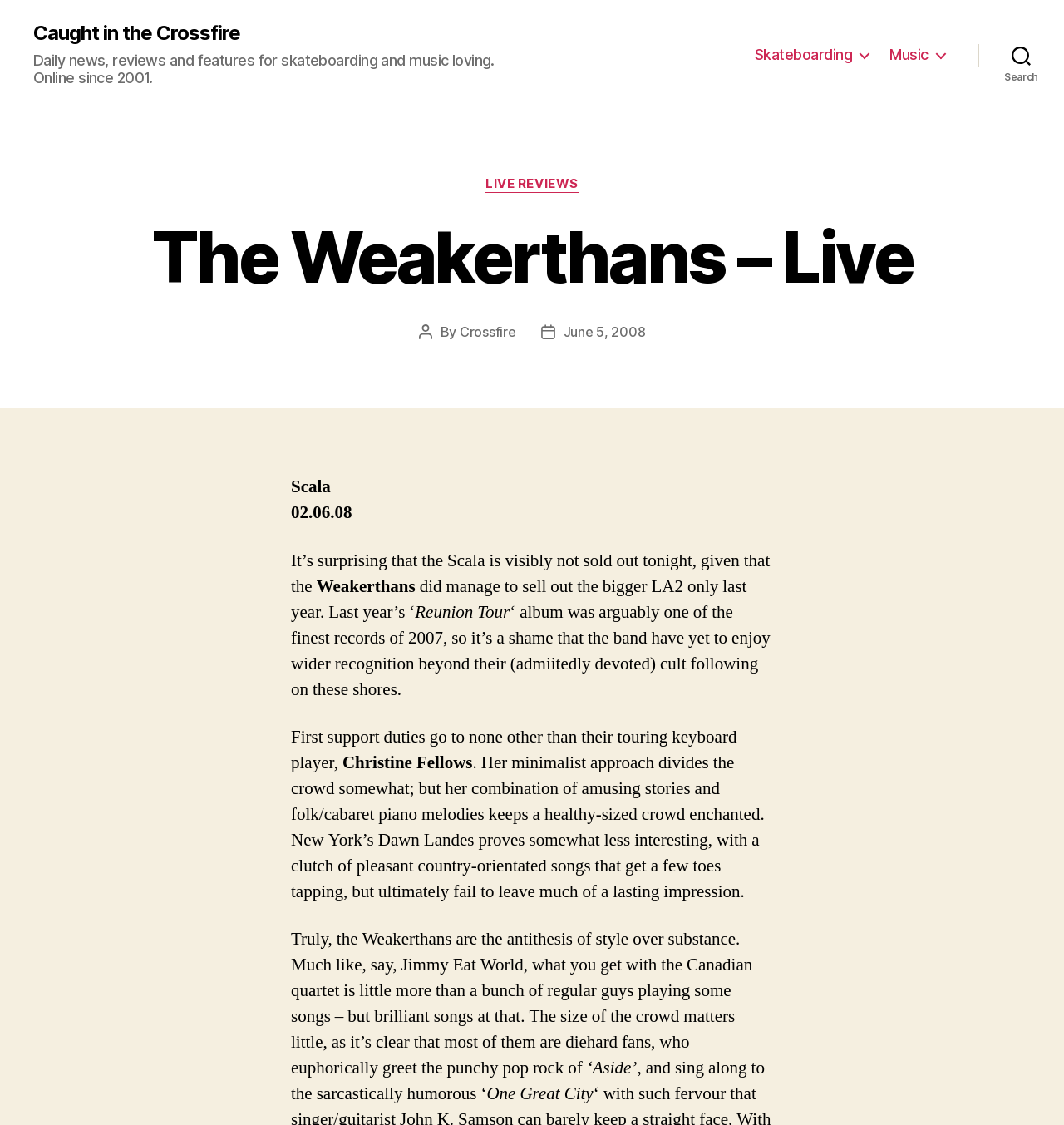Carefully examine the image and provide an in-depth answer to the question: What is the name of the supporting act?

The supporting act is mentioned as Christine Fellows in the text 'First support duties go to none other than their touring keyboard player, Christine Fellows'.